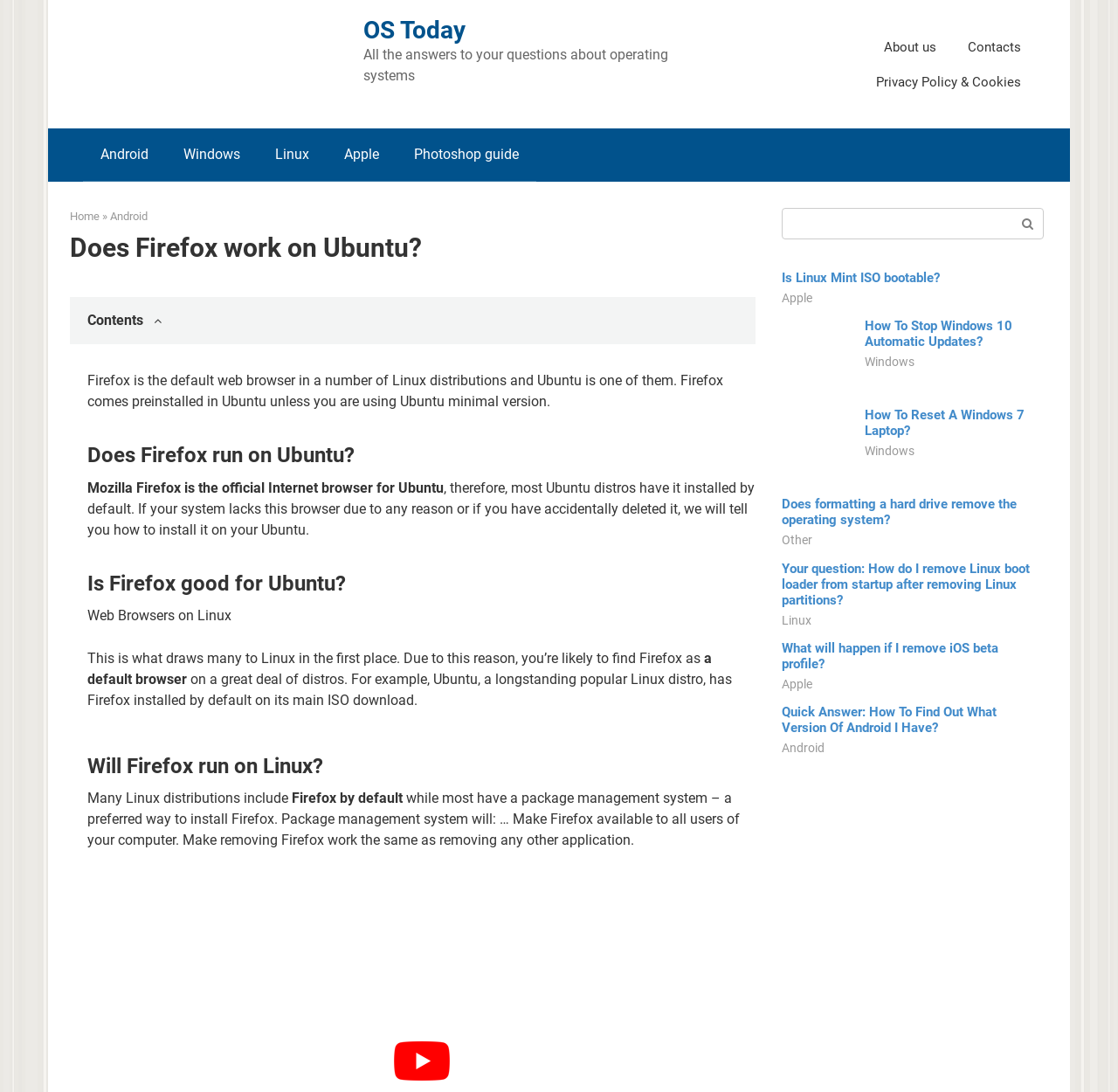Please identify the bounding box coordinates of the area that needs to be clicked to fulfill the following instruction: "Read the 'Does Firefox work on Ubuntu?' article."

[0.062, 0.214, 0.676, 0.24]